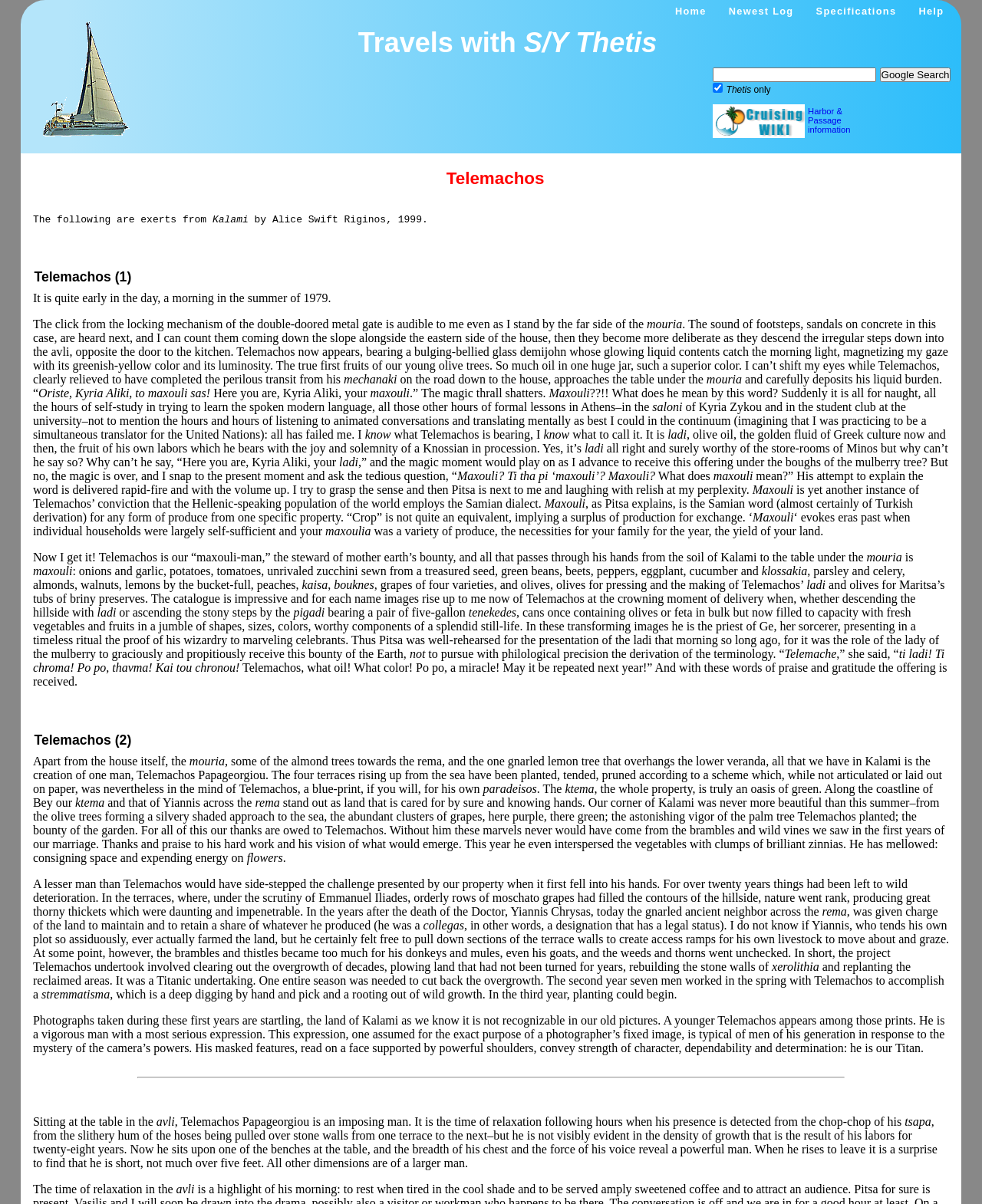Identify the bounding box of the UI element that matches this description: "parent_node: Thetis only value="Google Search"".

[0.896, 0.056, 0.968, 0.068]